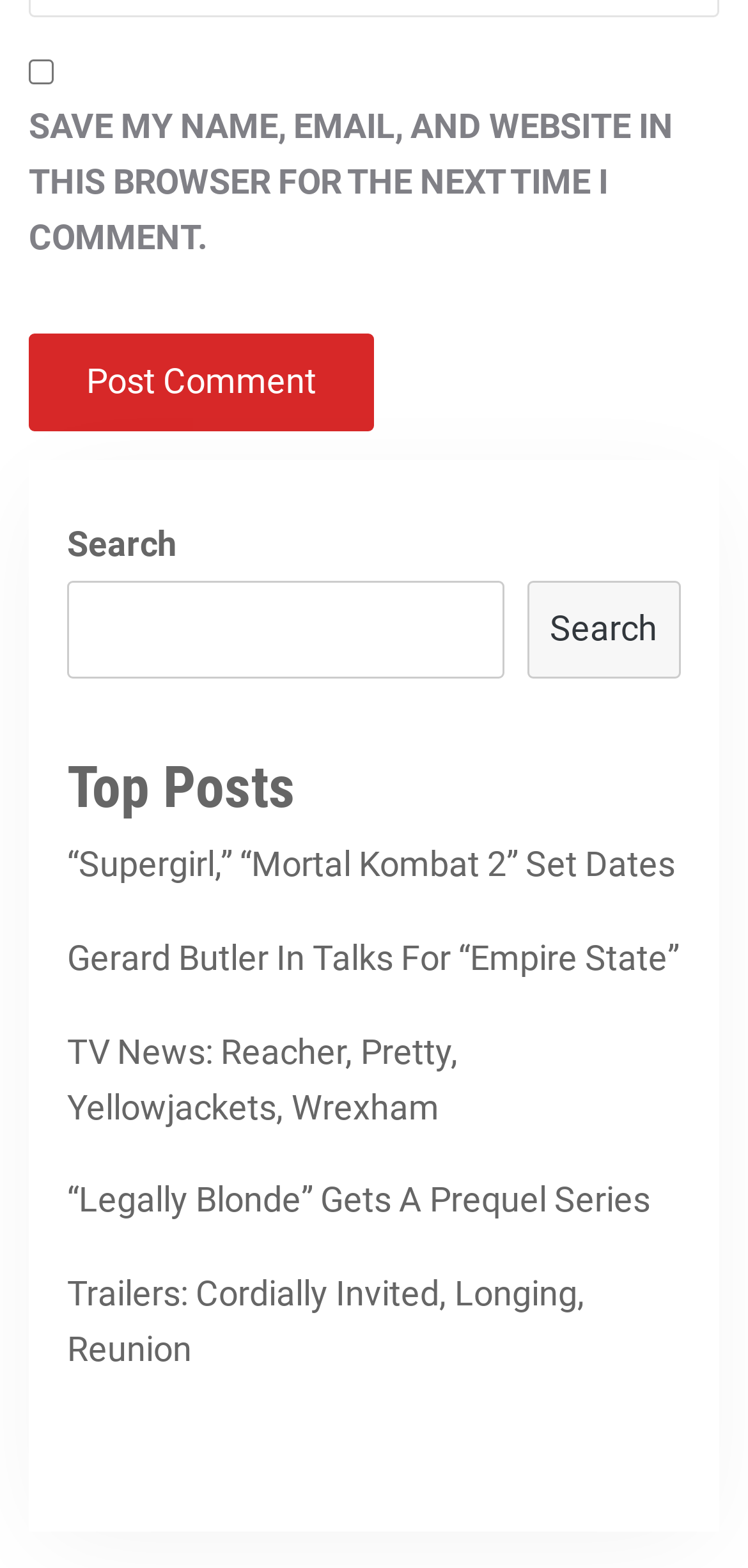Please specify the bounding box coordinates in the format (top-left x, top-left y, bottom-right x, bottom-right y), with values ranging from 0 to 1. Identify the bounding box for the UI component described as follows: name="submit" value="Post Comment"

[0.038, 0.213, 0.5, 0.275]